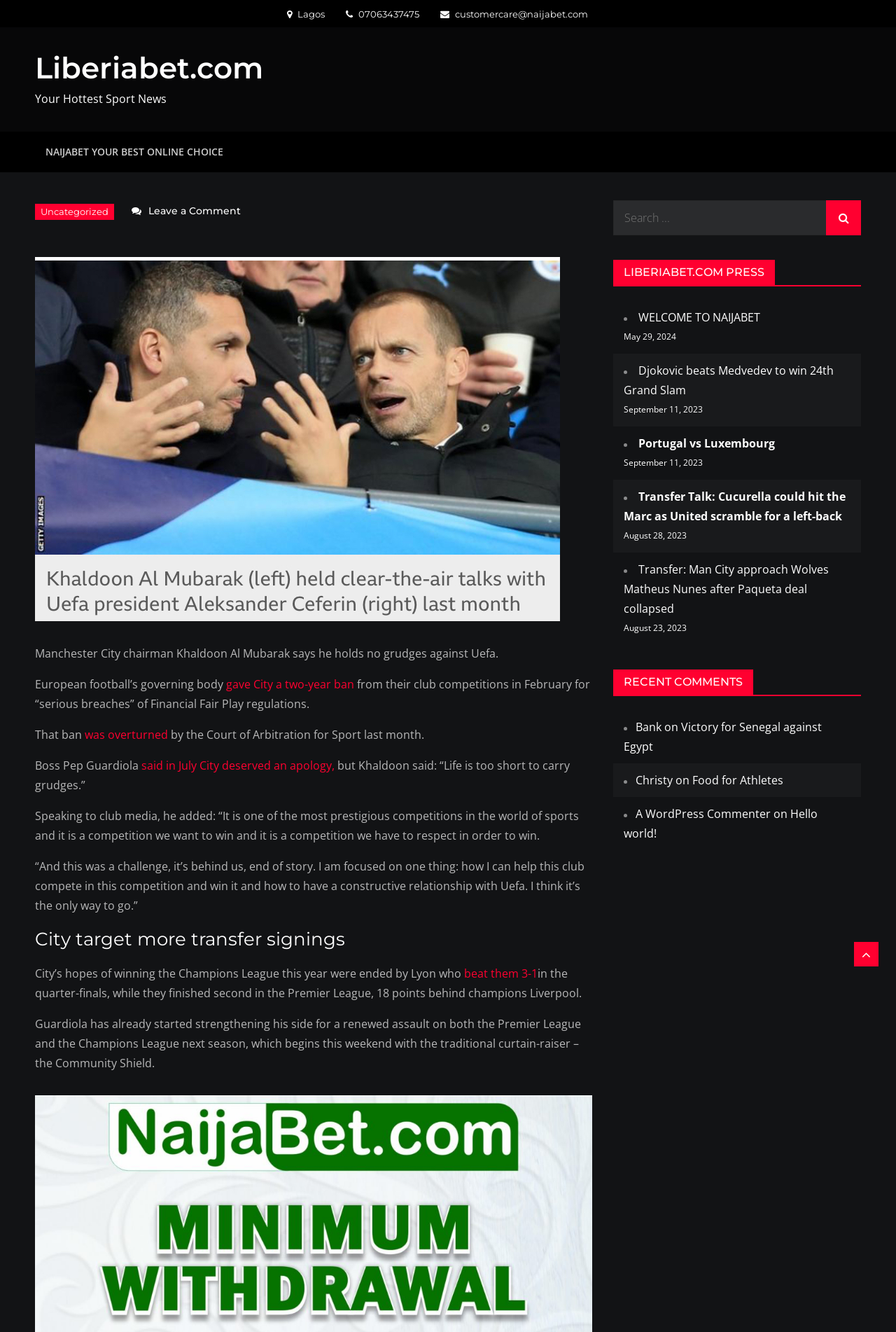Please identify the bounding box coordinates of the element that needs to be clicked to perform the following instruction: "Click the link to Liberiabet.com".

[0.039, 0.037, 0.294, 0.065]